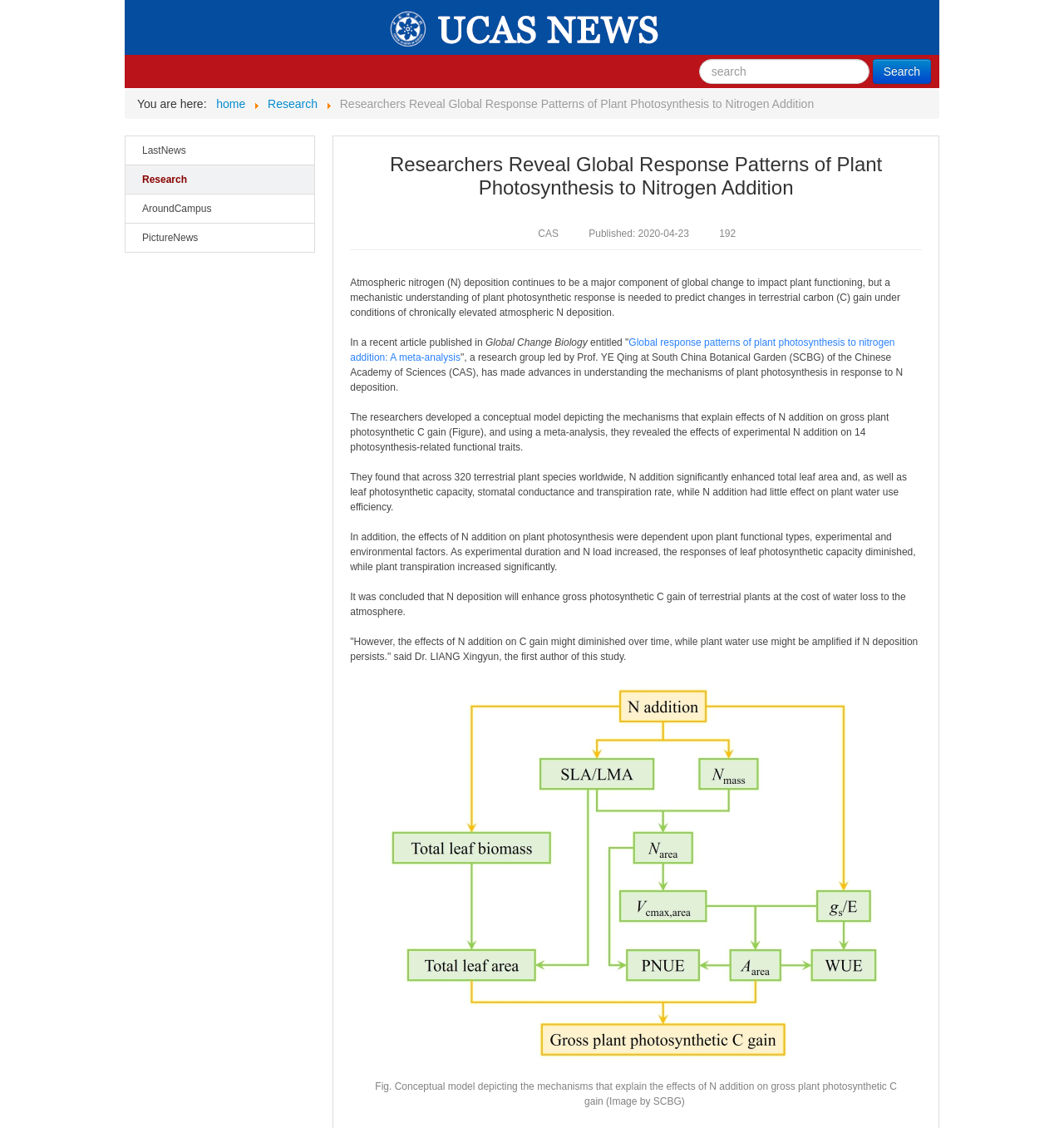Please identify the bounding box coordinates of the element that needs to be clicked to perform the following instruction: "Read the latest news".

[0.117, 0.12, 0.296, 0.146]